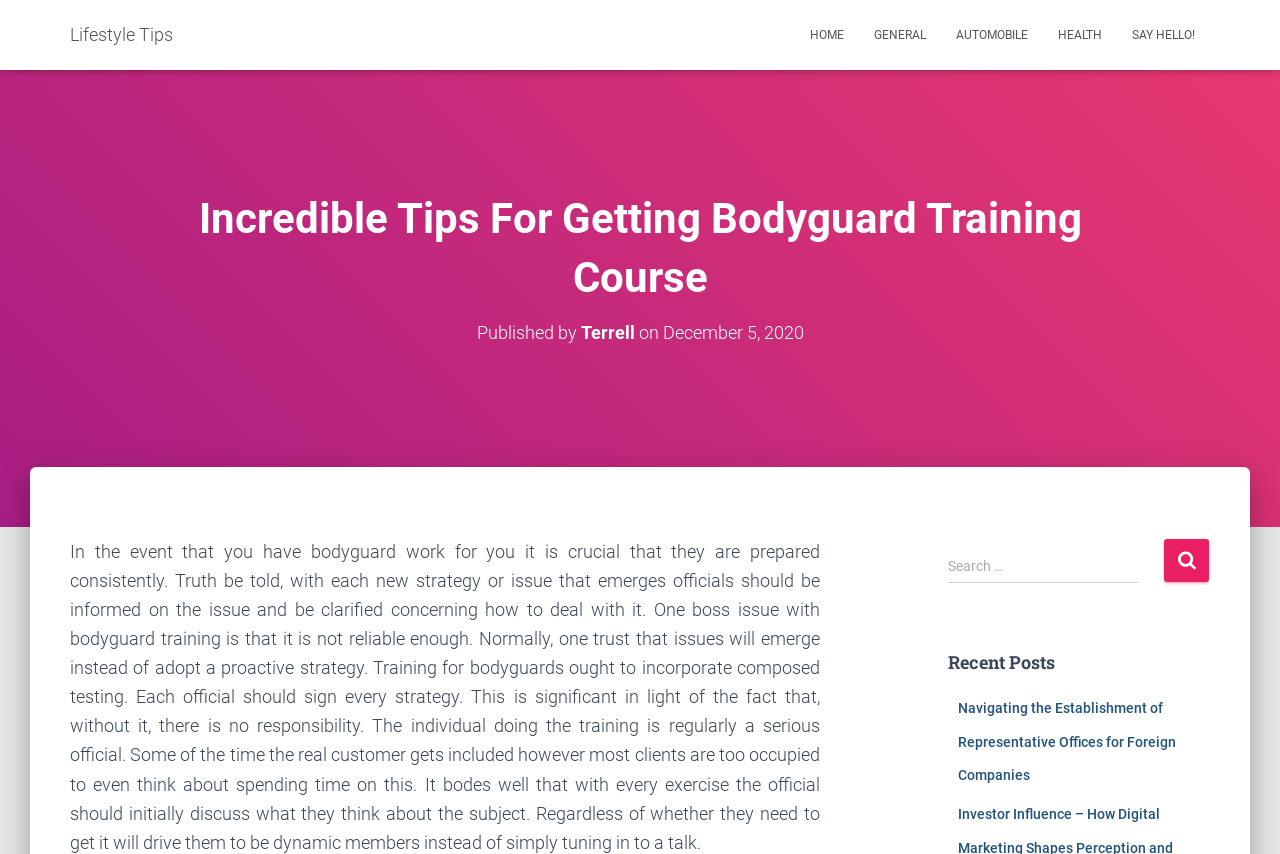Locate the bounding box coordinates of the element that should be clicked to execute the following instruction: "Click on the 'Terrell' link".

[0.454, 0.377, 0.496, 0.401]